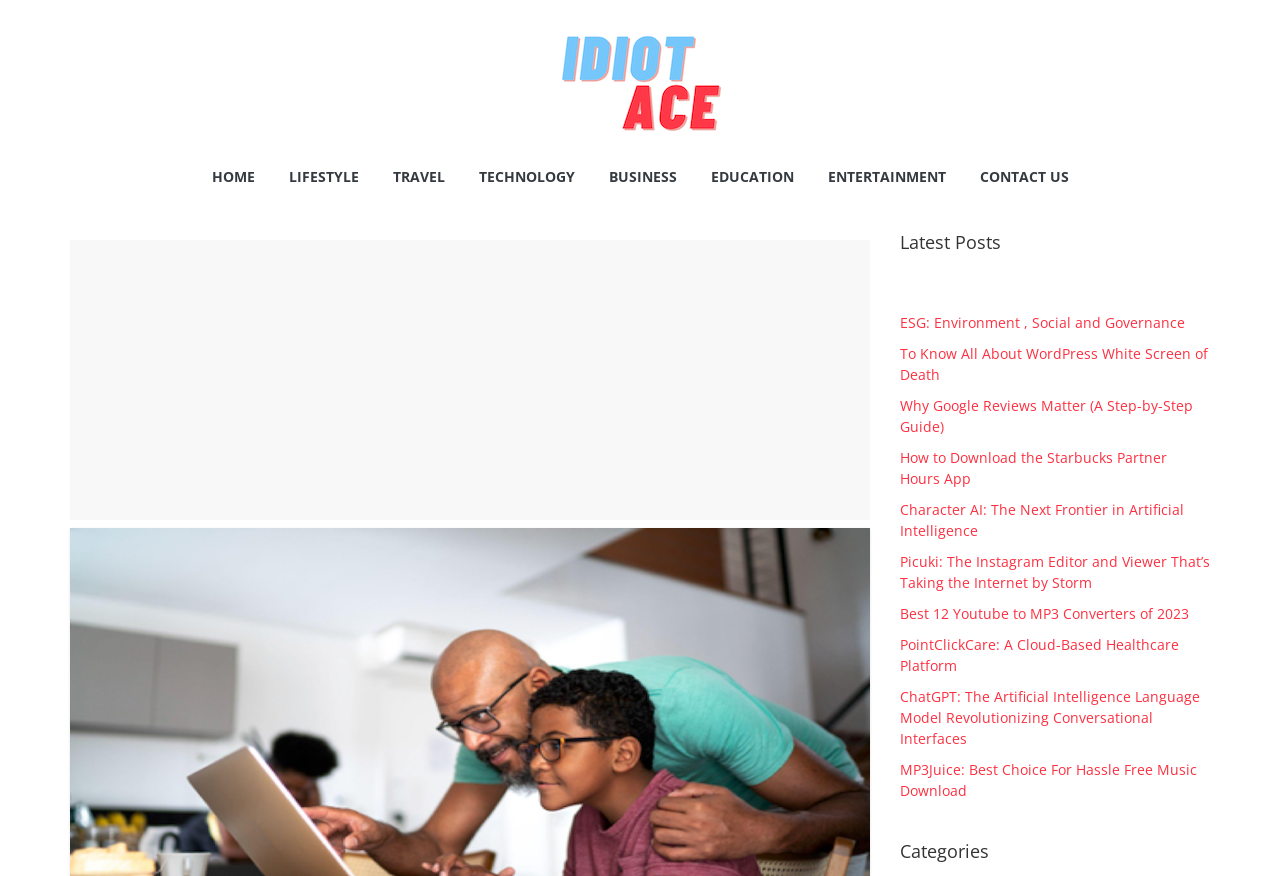Respond with a single word or short phrase to the following question: 
What is the title of the section on the right side?

Latest Posts